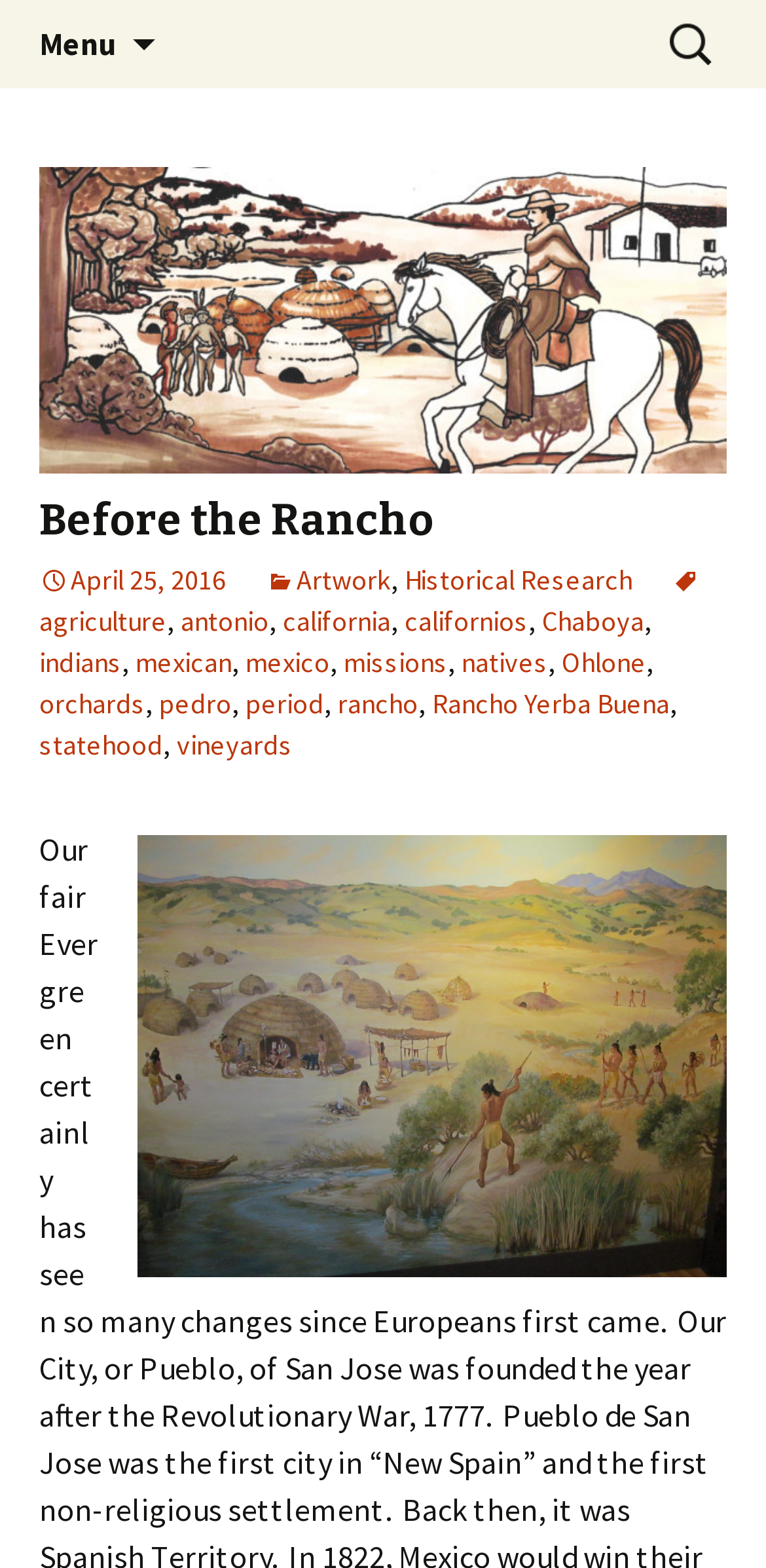What is the purpose of the search box?
Based on the screenshot, respond with a single word or phrase.

Search for: